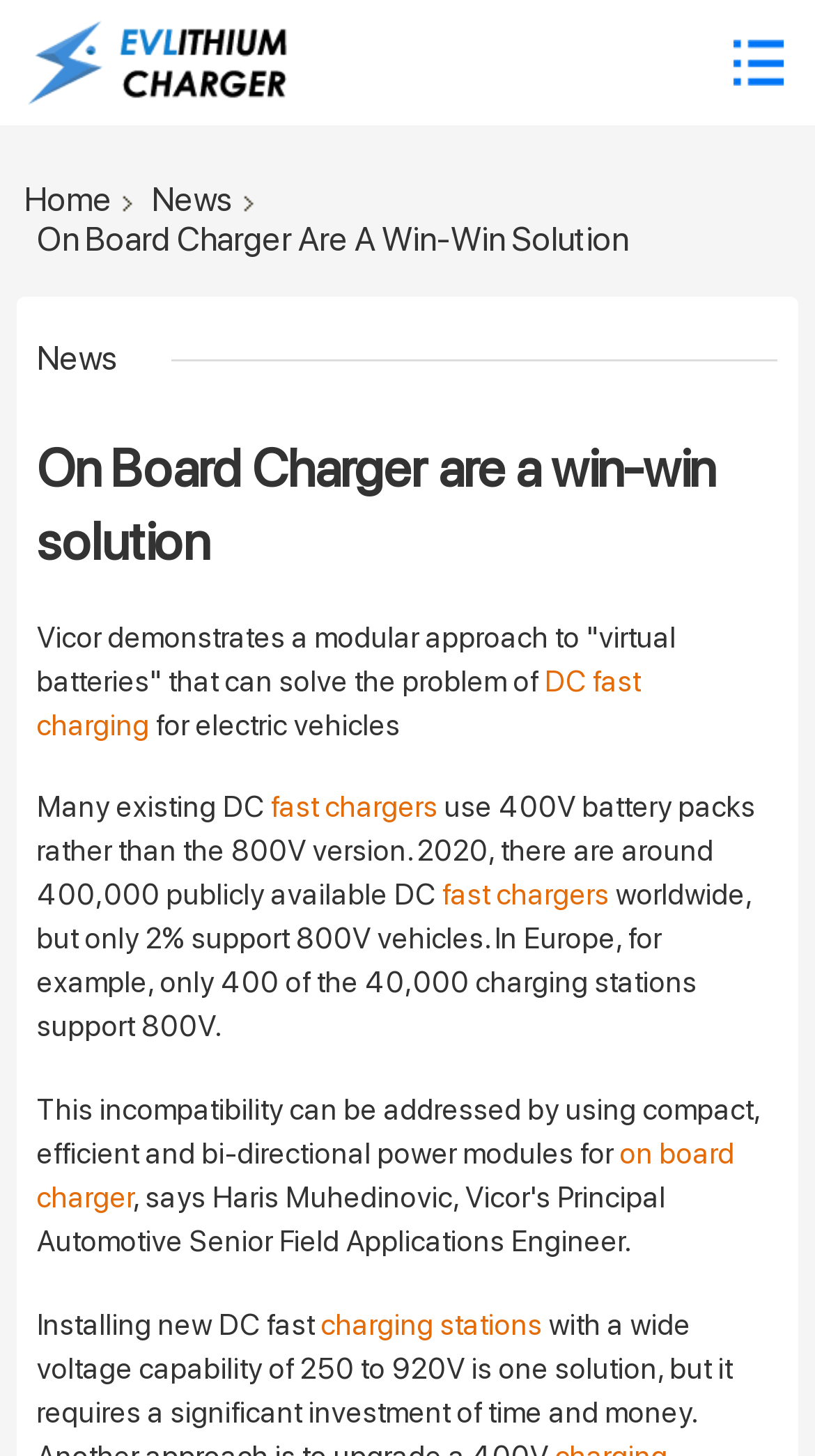What is the problem with existing DC fast chargers?
Based on the screenshot, provide a one-word or short-phrase response.

Incompatibility with 800V vehicles